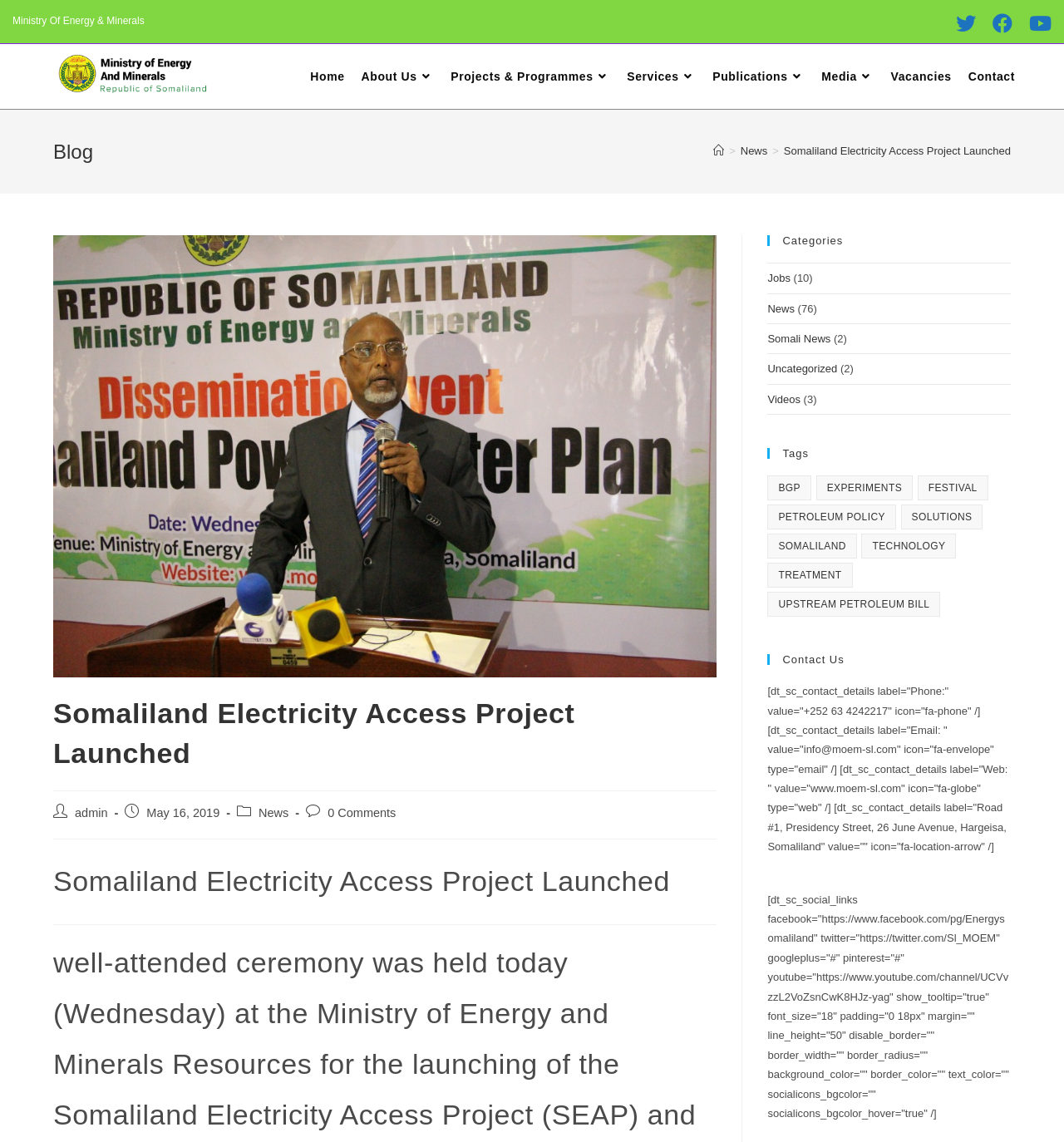Using the format (top-left x, top-left y, bottom-right x, bottom-right y), and given the element description, identify the bounding box coordinates within the screenshot: Uncategorized

[0.721, 0.318, 0.787, 0.329]